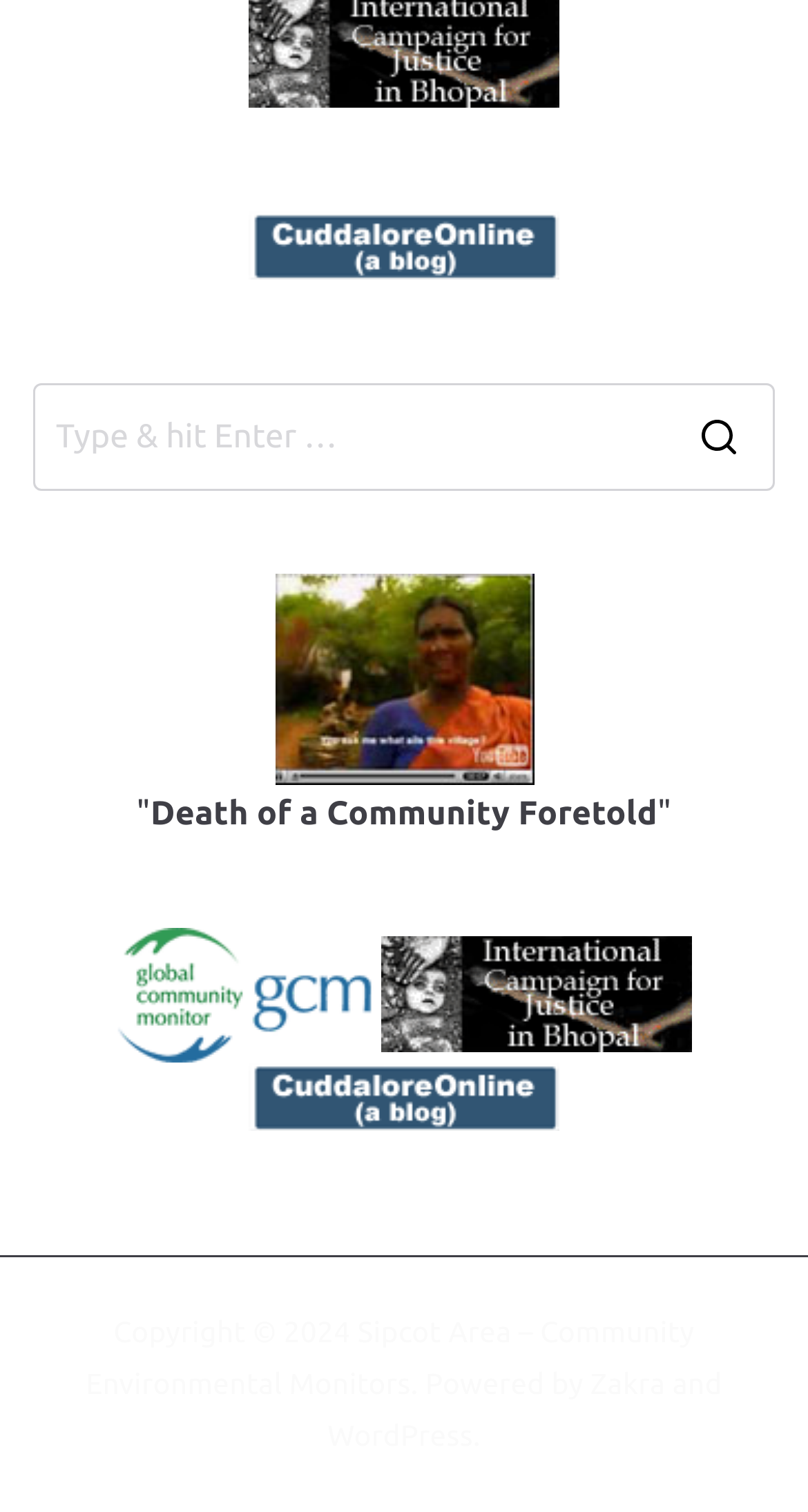Locate the bounding box coordinates of the clickable element to fulfill the following instruction: "Check Copyright information". Provide the coordinates as four float numbers between 0 and 1 in the format [left, top, right, bottom].

[0.14, 0.869, 0.443, 0.891]